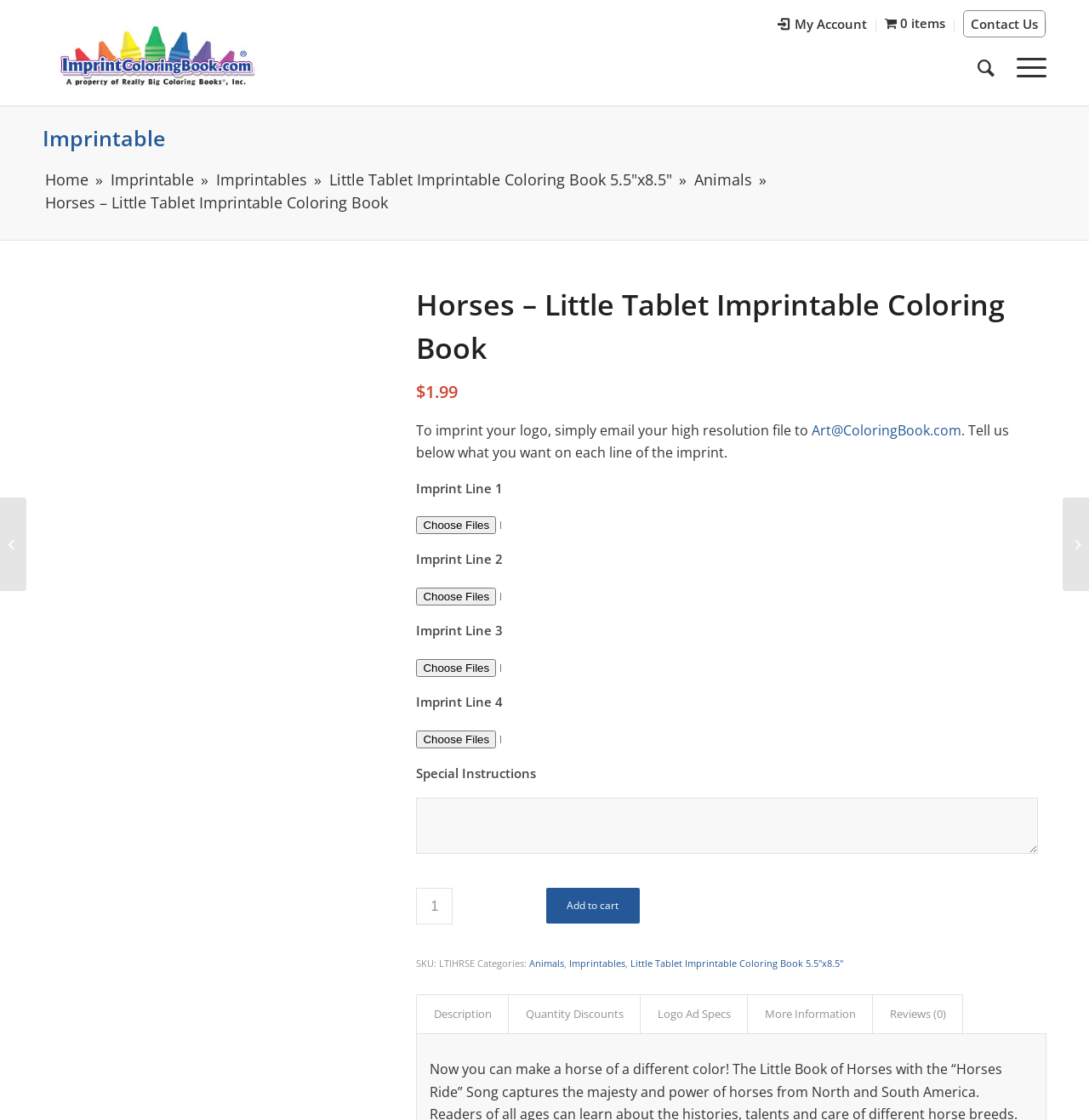Using the elements shown in the image, answer the question comprehensively: What is the minimum quantity for the product?

The minimum quantity for the product can be found by looking at the 'Product quantity' spinbutton, which has a minimum value of 75.